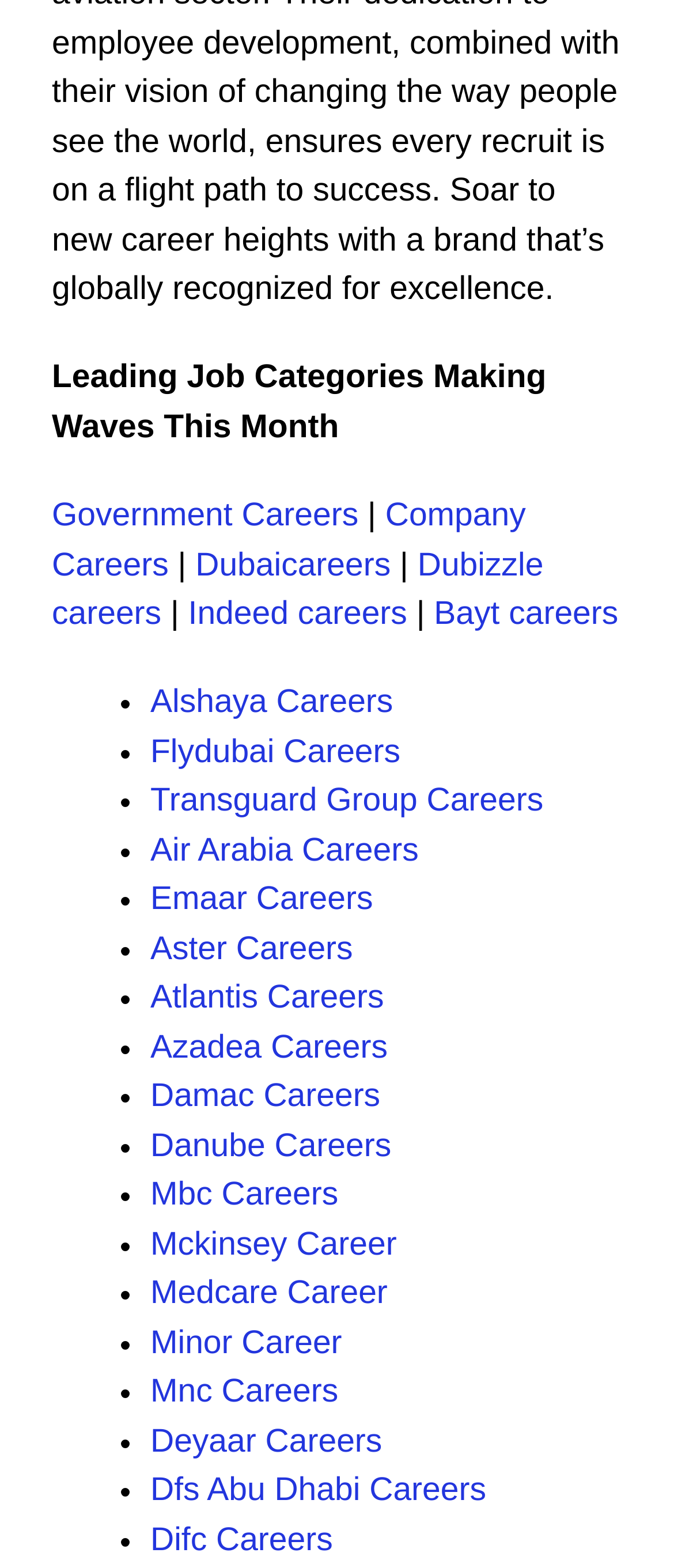Answer the question with a single word or phrase: 
Are the job categories listed in alphabetical order?

No